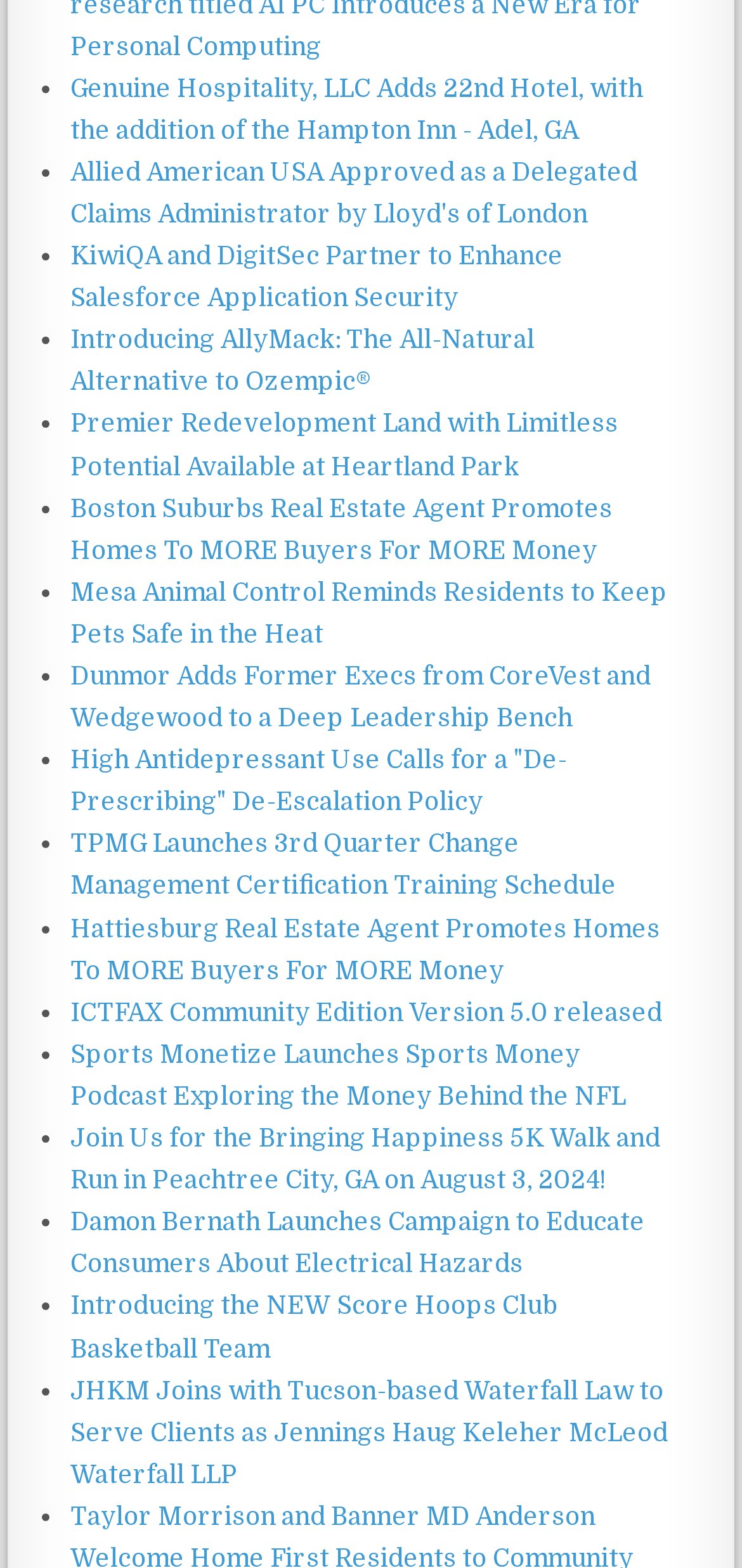Identify the bounding box coordinates of the section to be clicked to complete the task described by the following instruction: "Discover more about ICTFAX Community Edition Version 5.0". The coordinates should be four float numbers between 0 and 1, formatted as [left, top, right, bottom].

[0.095, 0.636, 0.892, 0.655]